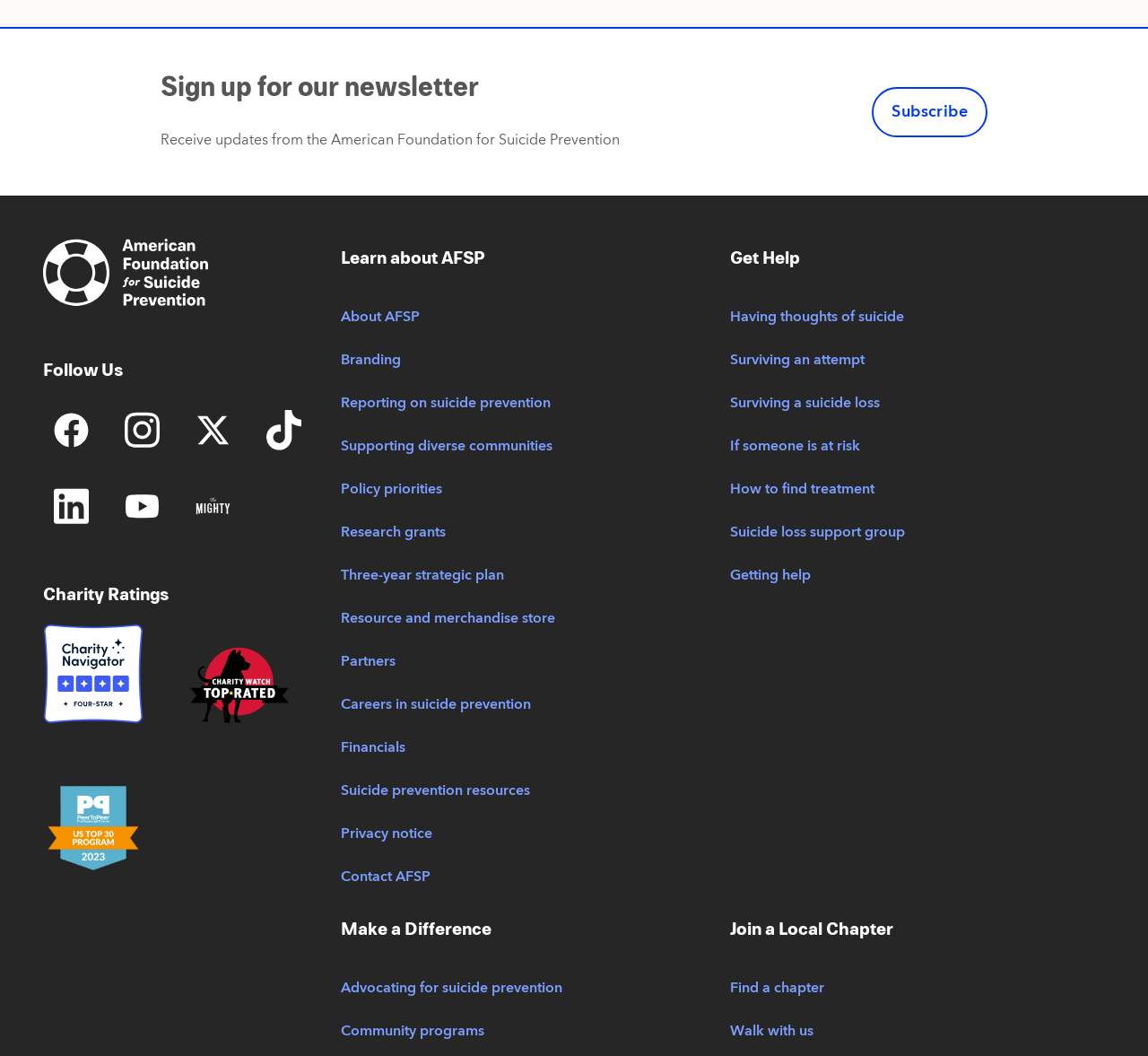Determine the bounding box coordinates for the region that must be clicked to execute the following instruction: "Learn about AFSP".

[0.297, 0.226, 0.623, 0.277]